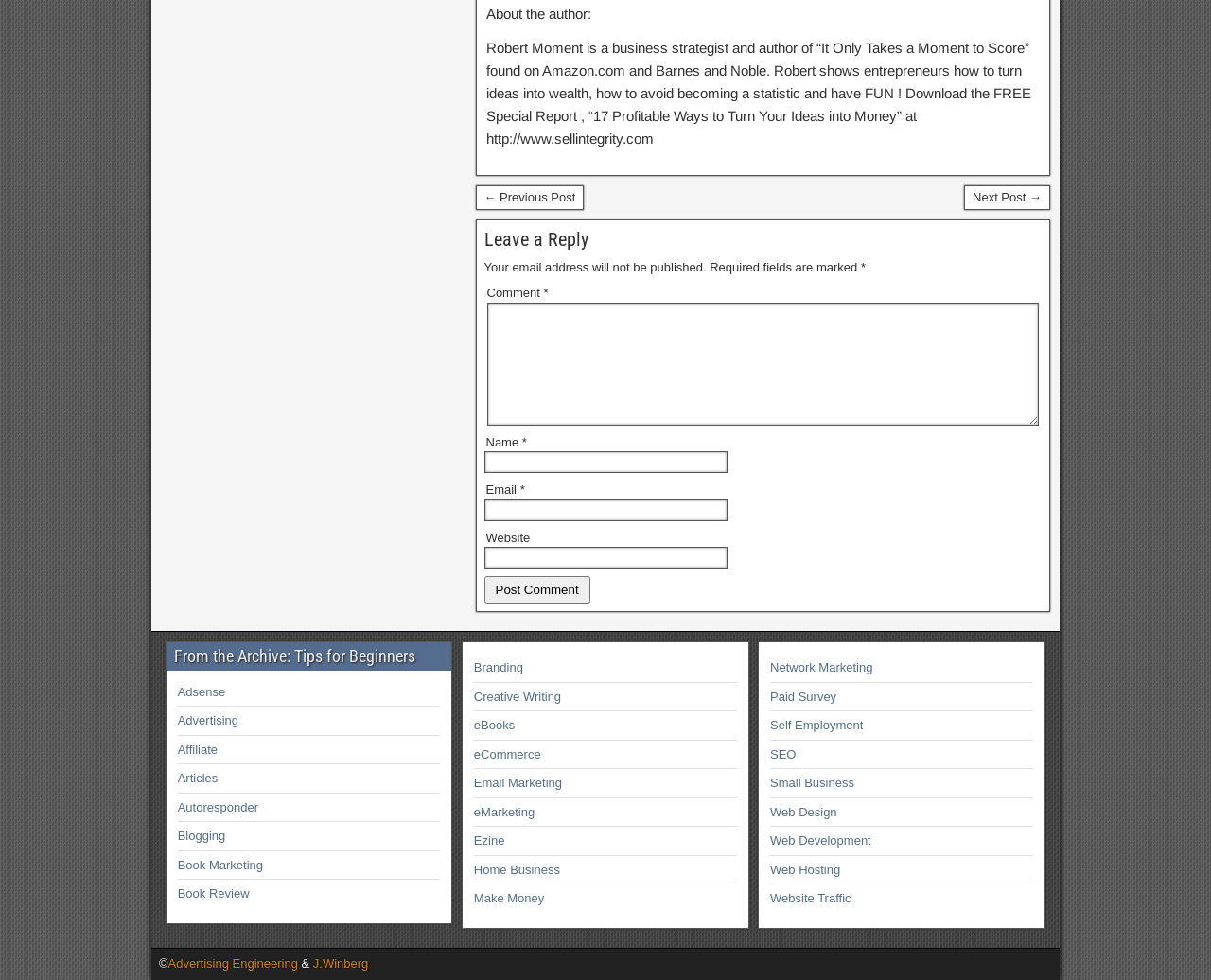Please answer the following question using a single word or phrase: 
What is the author's name?

Robert Moment